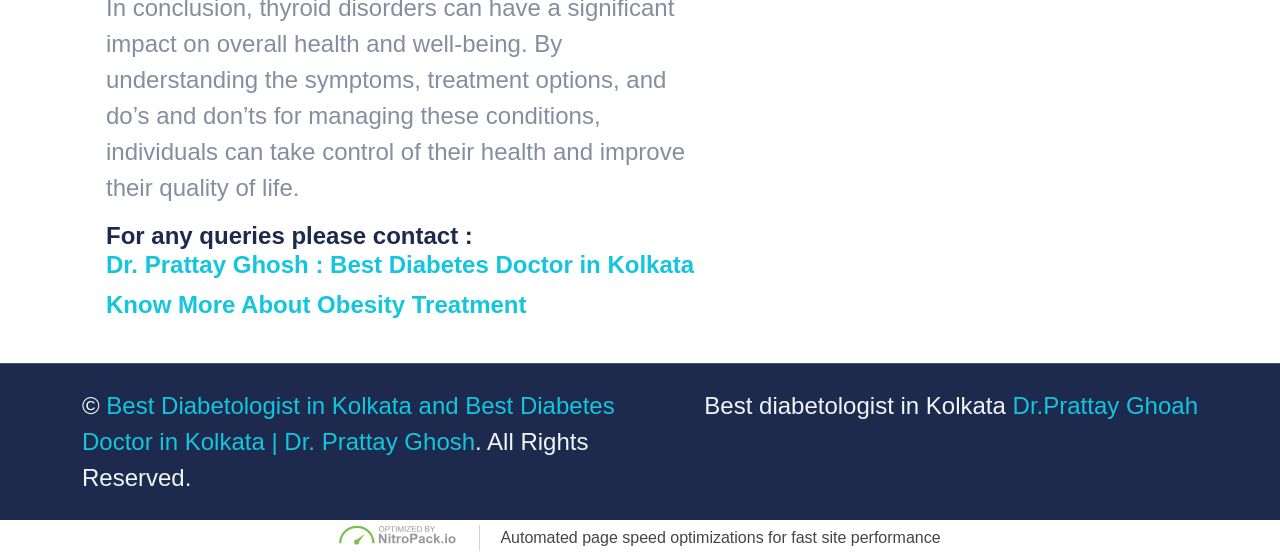Bounding box coordinates are specified in the format (top-left x, top-left y, bottom-right x, bottom-right y). All values are floating point numbers bounded between 0 and 1. Please provide the bounding box coordinate of the region this sentence describes: Dr.Prattay Ghoah

[0.791, 0.707, 0.936, 0.756]